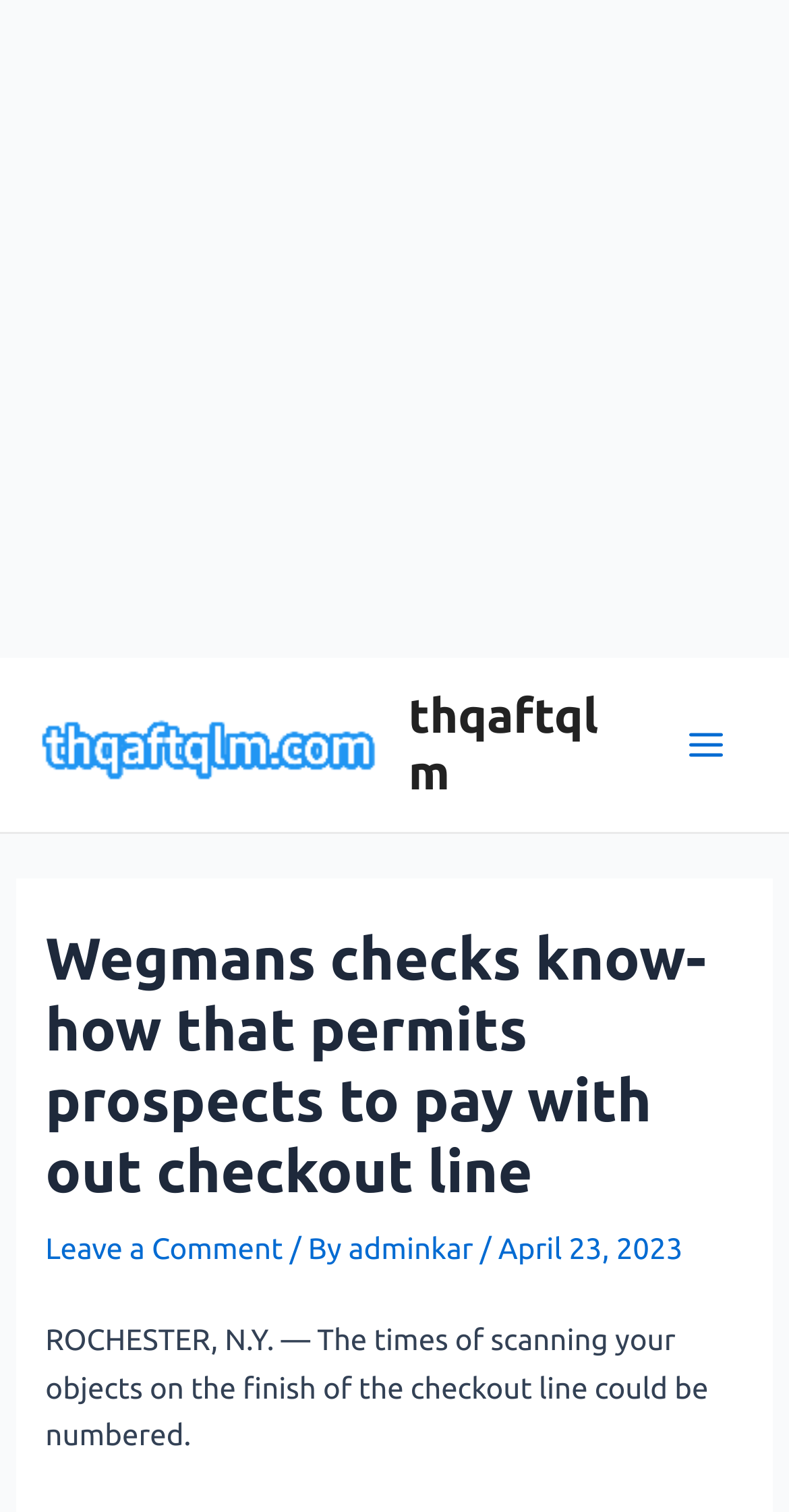What is the main menu button located?
Please use the image to deliver a detailed and complete answer.

I found a button element with the text 'Main Menu' and its bounding box coordinates are [0.841, 0.465, 0.949, 0.521]. This suggests that the main menu button is located at the top right of the webpage.